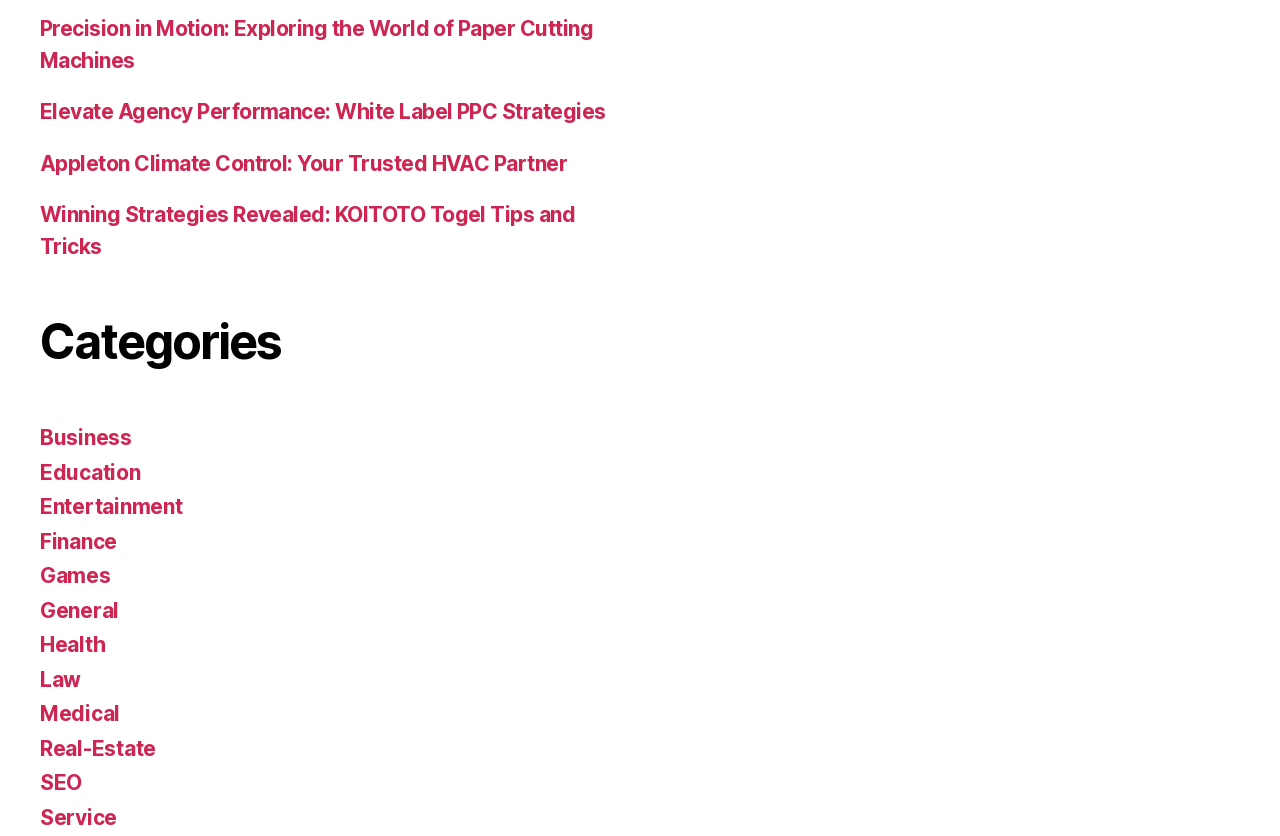Find the bounding box coordinates of the element you need to click on to perform this action: 'Explore paper cutting machines'. The coordinates should be represented by four float values between 0 and 1, in the format [left, top, right, bottom].

[0.031, 0.02, 0.463, 0.087]